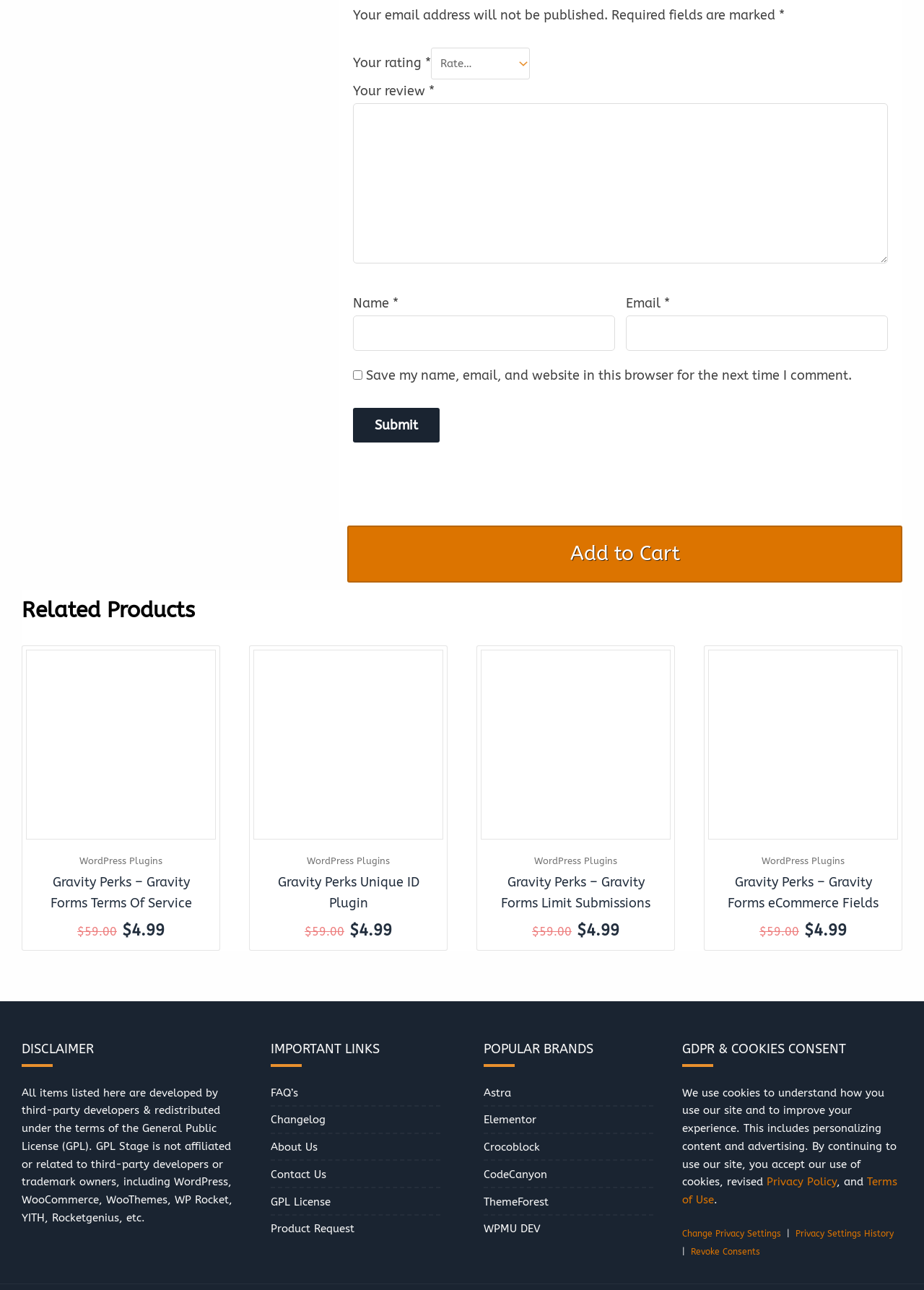Can you find the bounding box coordinates for the UI element given this description: "WPMU DEV"? Provide the coordinates as four float numbers between 0 and 1: [left, top, right, bottom].

[0.523, 0.946, 0.707, 0.96]